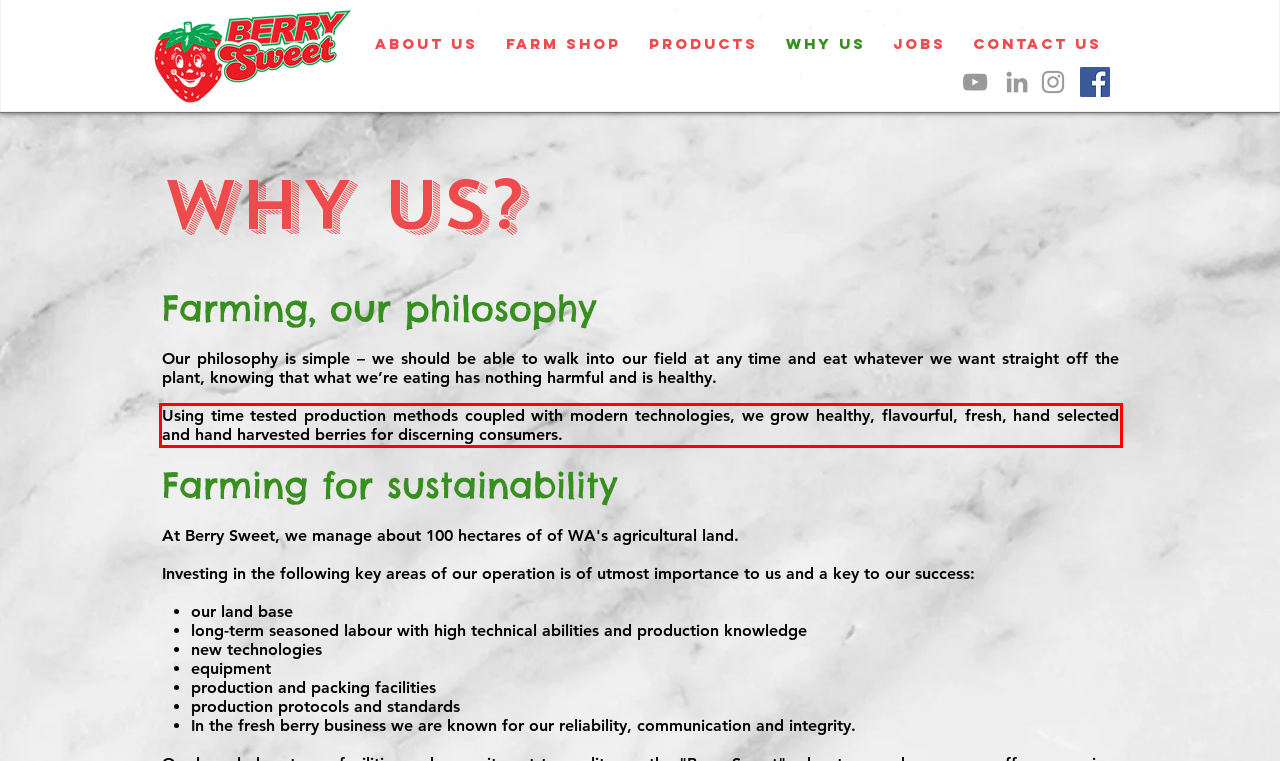Identify and transcribe the text content enclosed by the red bounding box in the given screenshot.

Using time tested production methods coupled with modern technologies, we grow healthy, flavourful, fresh, hand selected and hand harvested berries for discerning consumers.